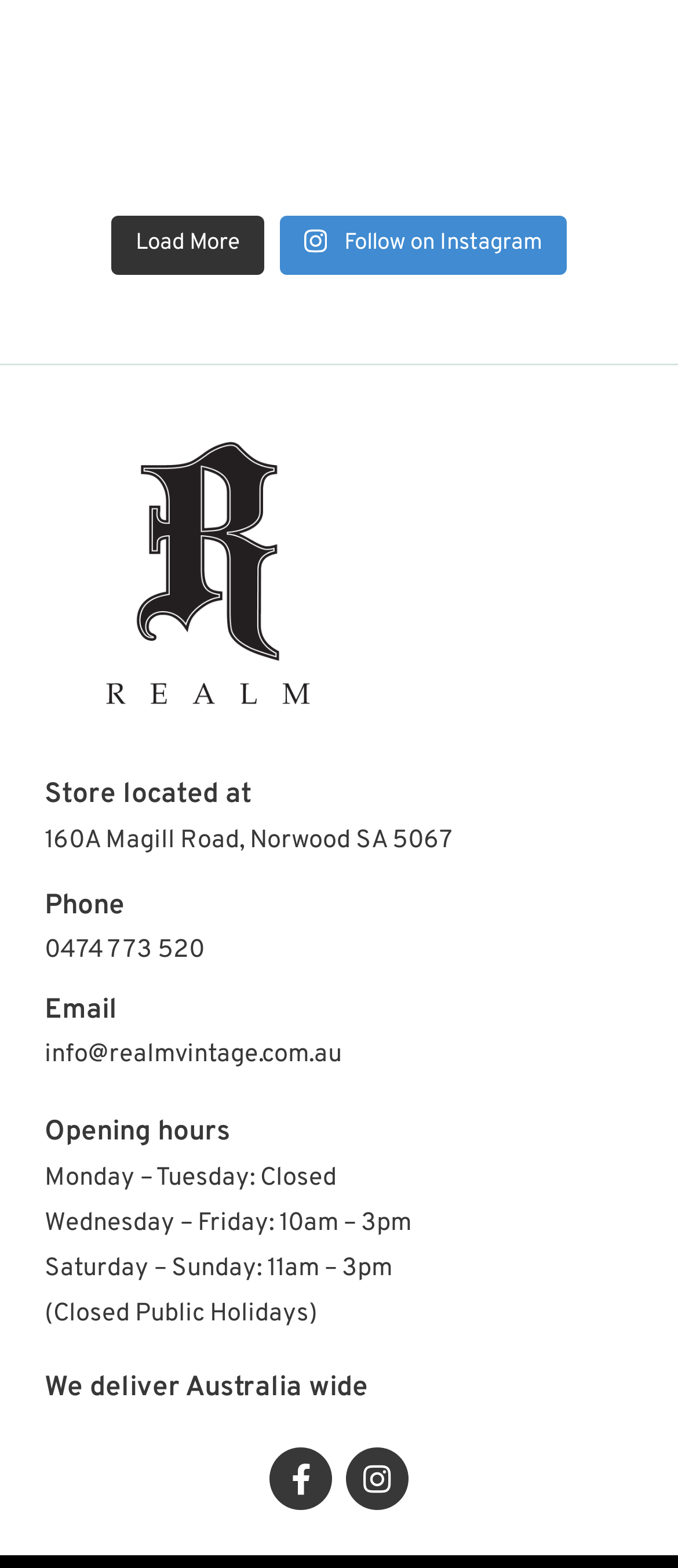Based on the image, give a detailed response to the question: What is the phone number of the store?

The phone number of the store is listed under the 'Phone' heading, which is located near the bottom of the webpage, along with other contact information.